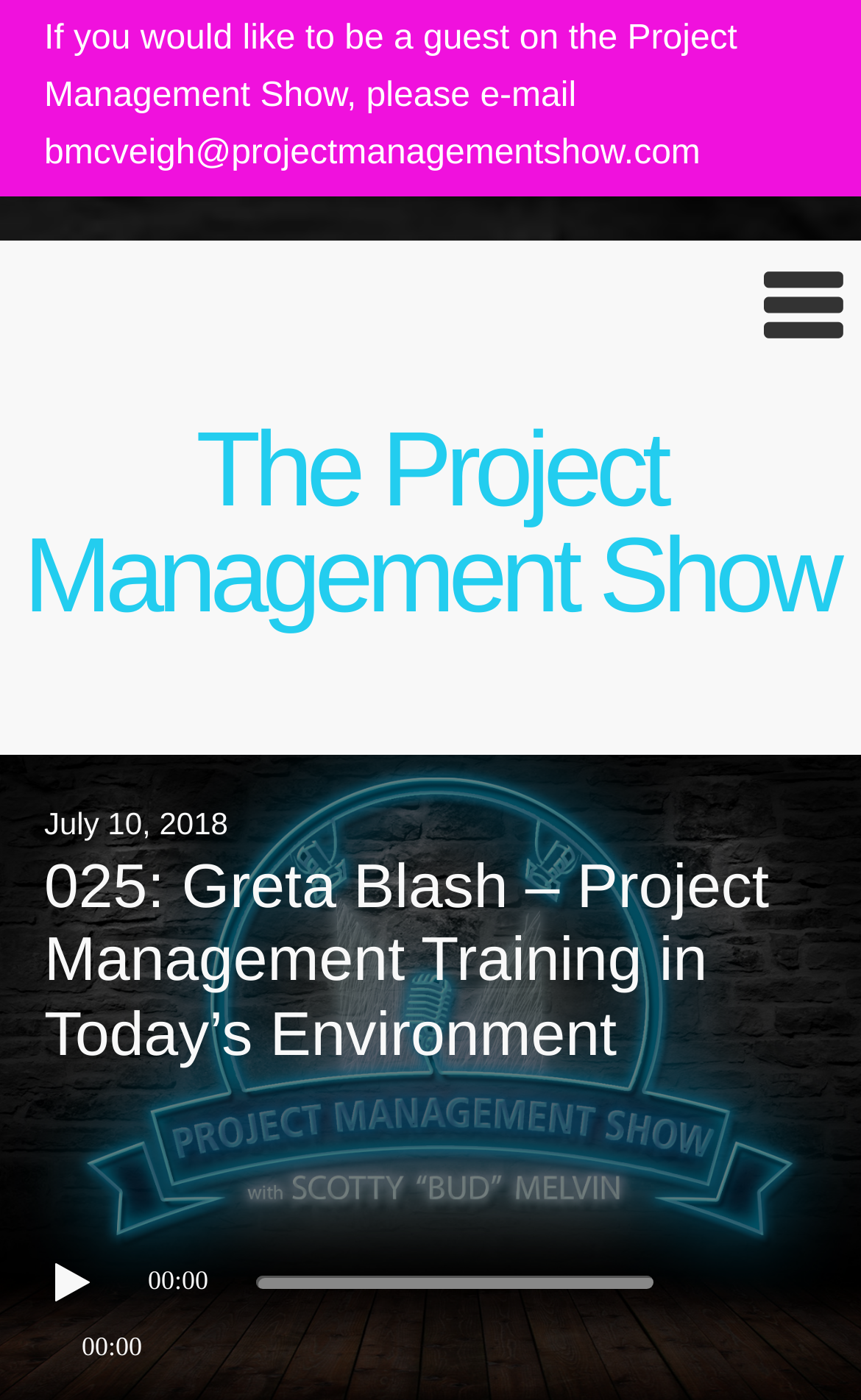Please answer the following question using a single word or phrase: 
What is the date of the podcast episode?

July 10, 2018